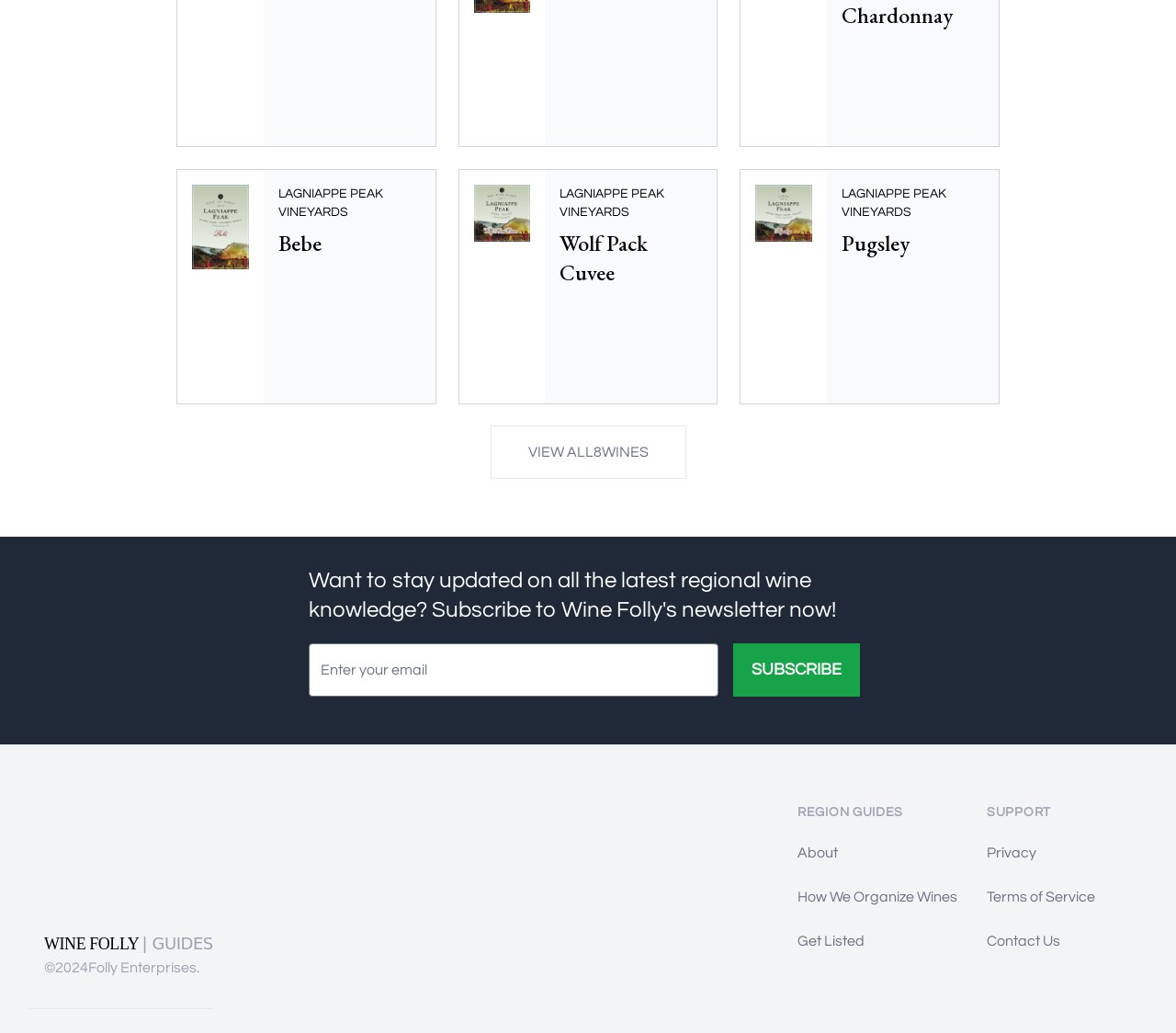Please specify the bounding box coordinates of the region to click in order to perform the following instruction: "Contact Us".

[0.839, 0.904, 0.902, 0.918]